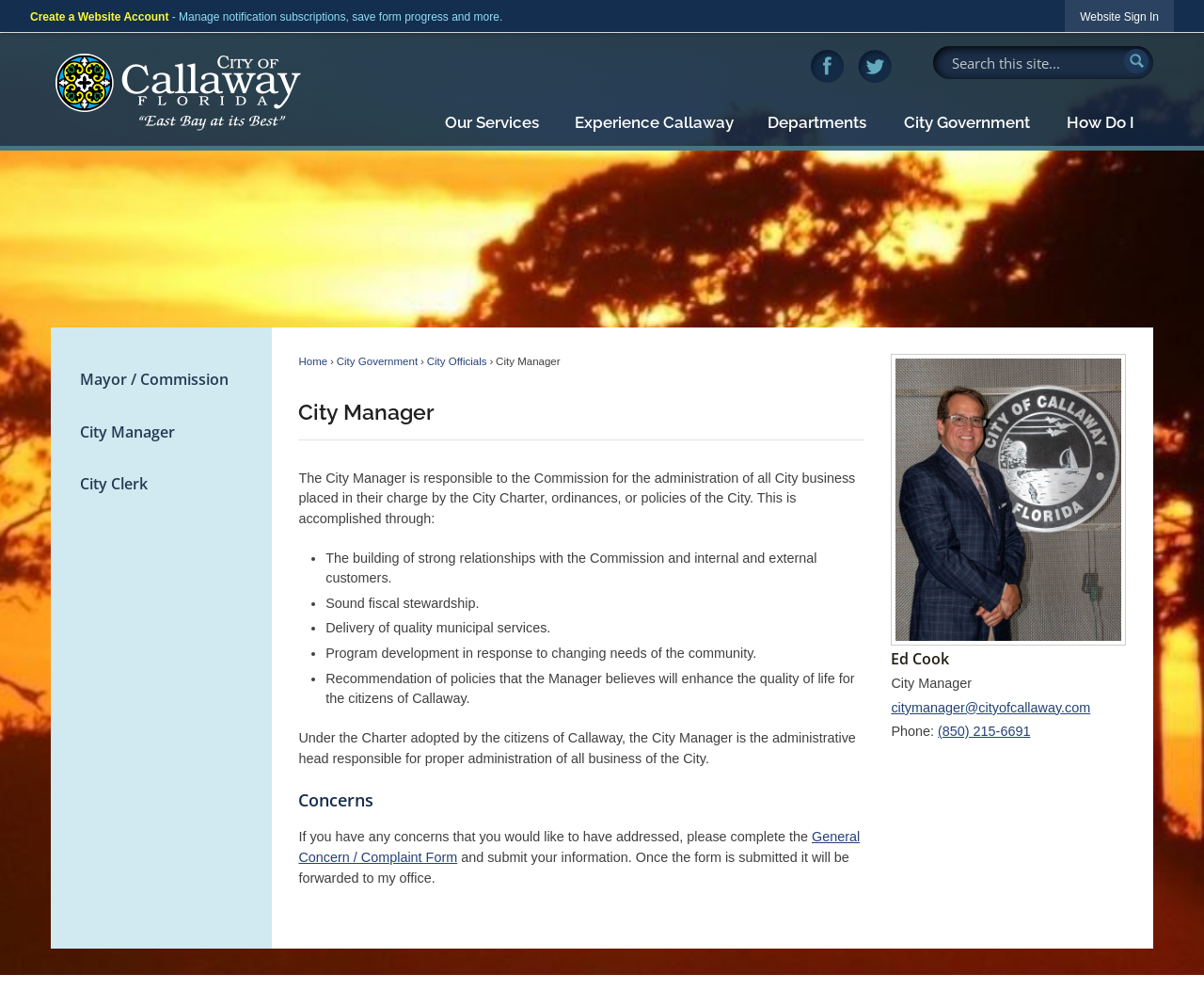Provide a single word or phrase answer to the question: 
What is the name of the current City Manager?

Ed Cook